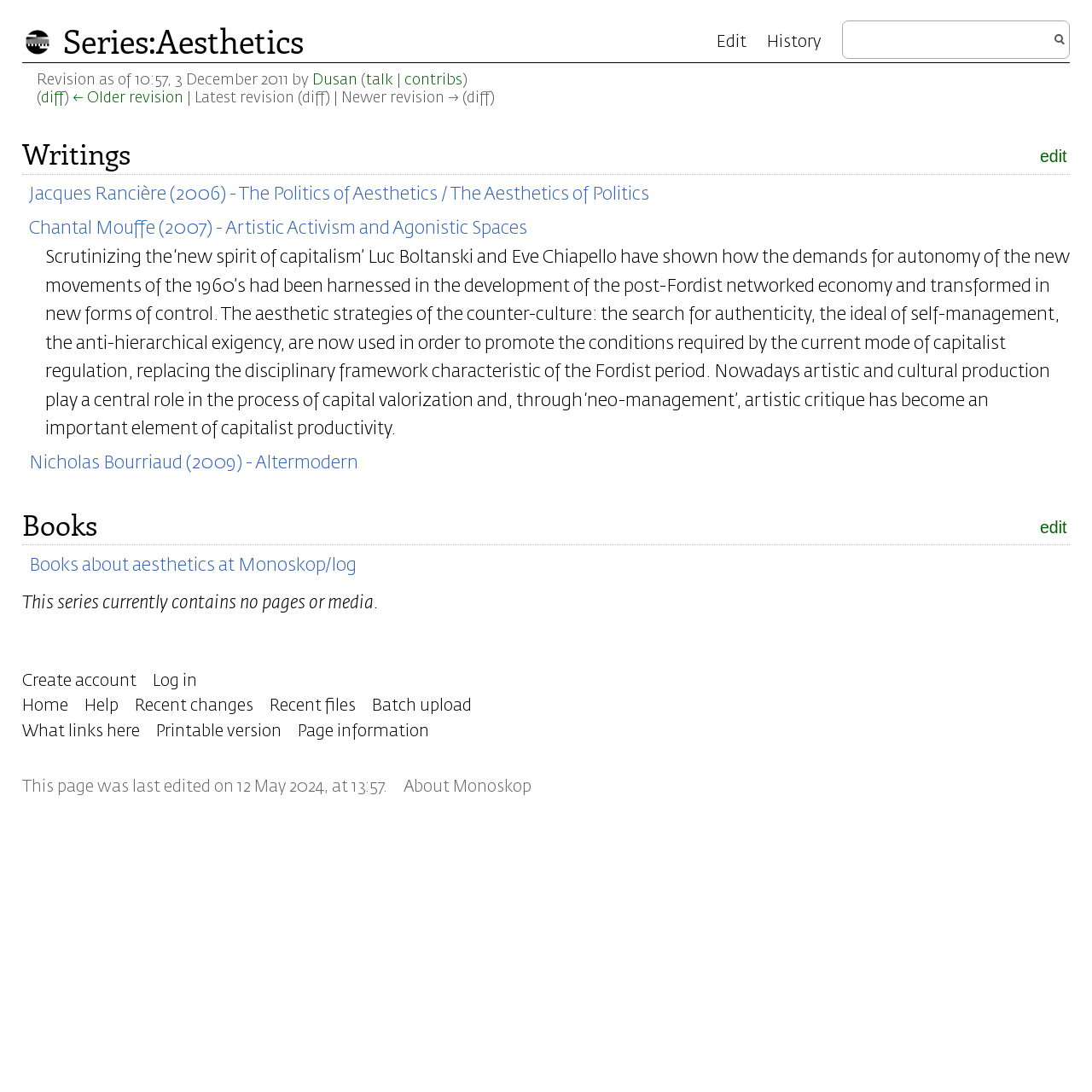What is the date of the last edit on this webpage? Examine the screenshot and reply using just one word or a brief phrase.

12 May 2024